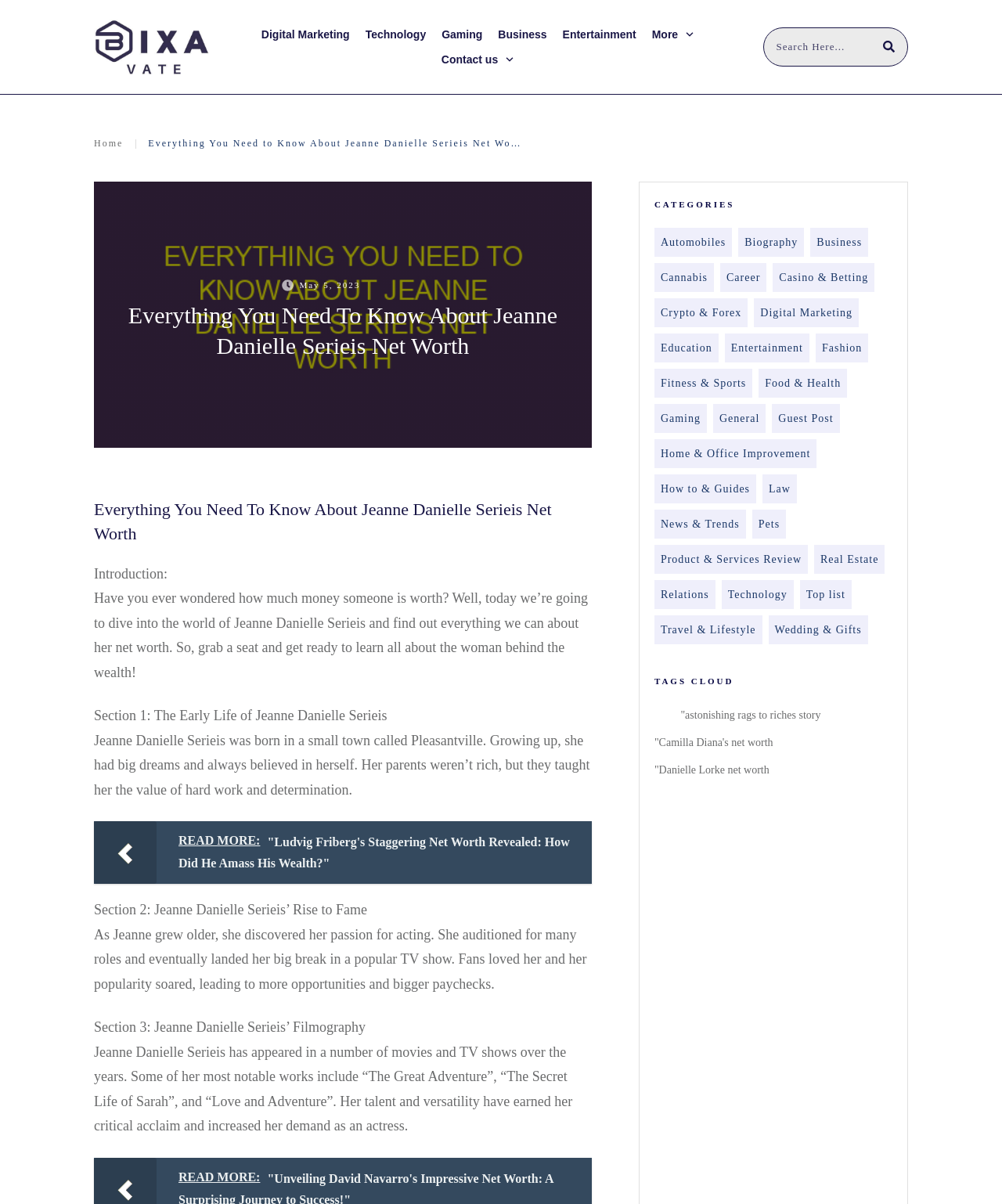Find and provide the bounding box coordinates for the UI element described here: ""astonishing rags to riches story". The coordinates should be given as four float numbers between 0 and 1: [left, top, right, bottom].

[0.679, 0.586, 0.819, 0.602]